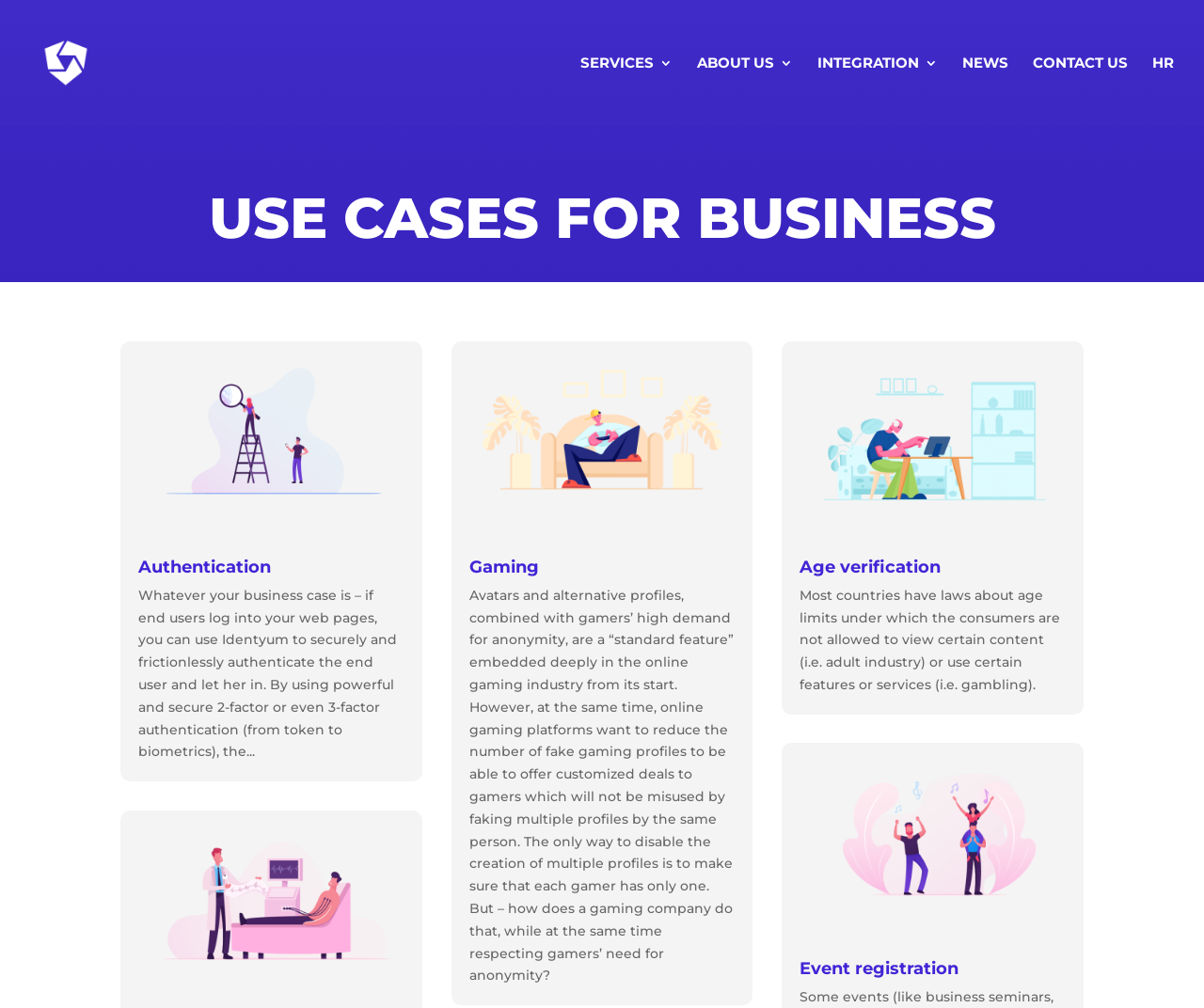What is the main purpose of Identyum?
Relying on the image, give a concise answer in one word or a brief phrase.

Authentication